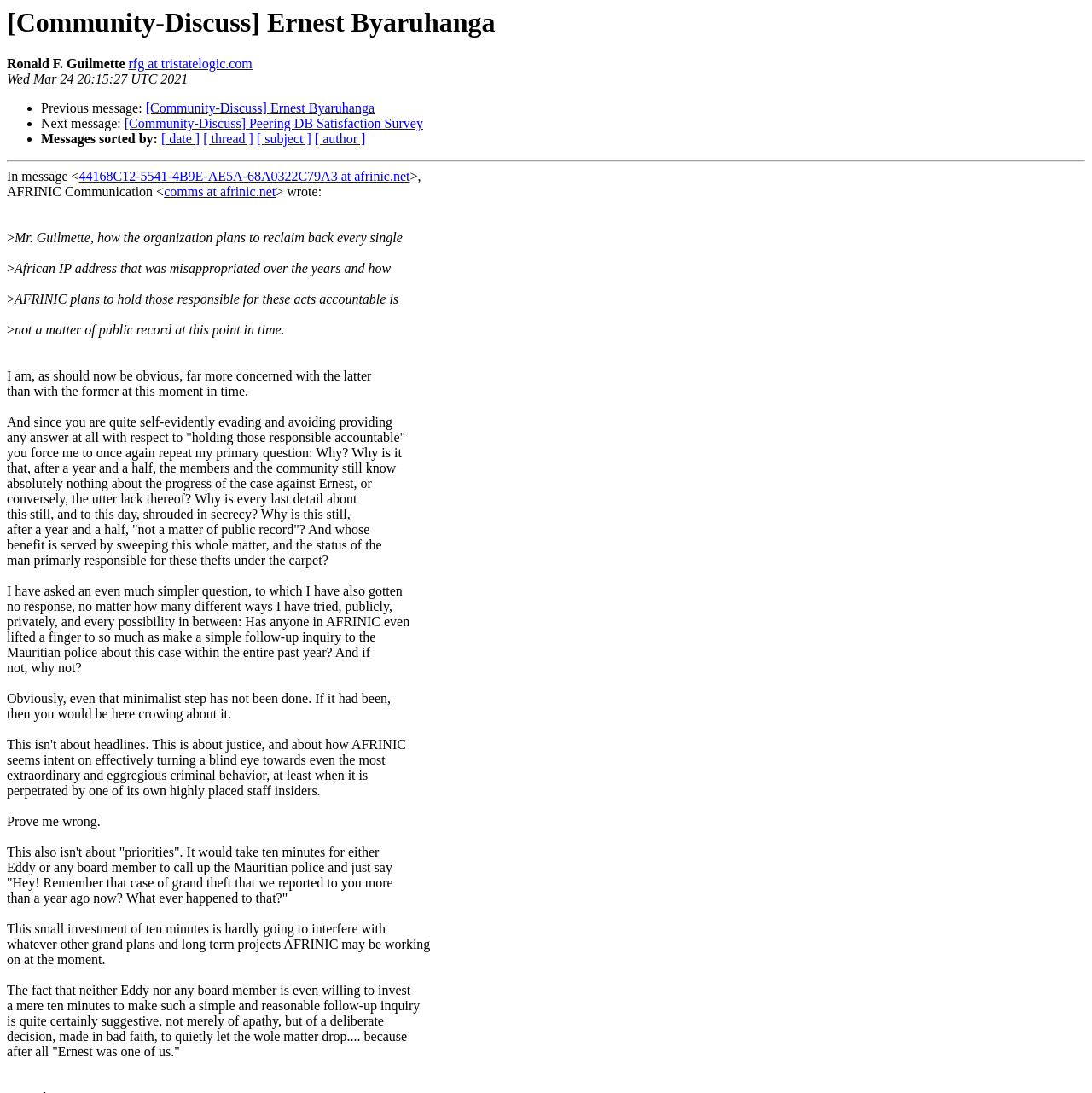Given the element description: "[Community-Discuss] Peering DB Satisfaction Survey", predict the bounding box coordinates of this UI element. The coordinates must be four float numbers between 0 and 1, given as [left, top, right, bottom].

[0.114, 0.107, 0.387, 0.12]